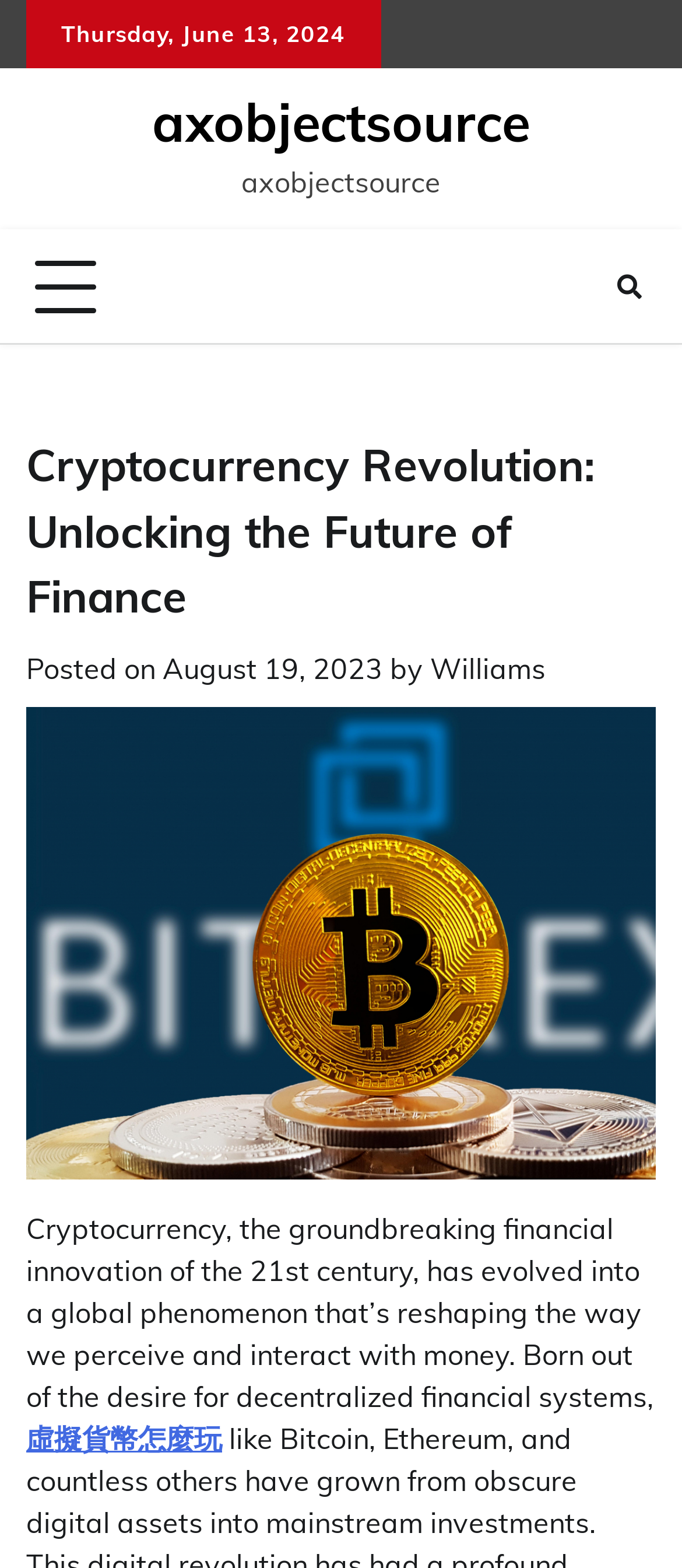Based on the element description August 19, 2023August 19, 2023, identify the bounding box of the UI element in the given webpage screenshot. The coordinates should be in the format (top-left x, top-left y, bottom-right x, bottom-right y) and must be between 0 and 1.

[0.238, 0.415, 0.562, 0.437]